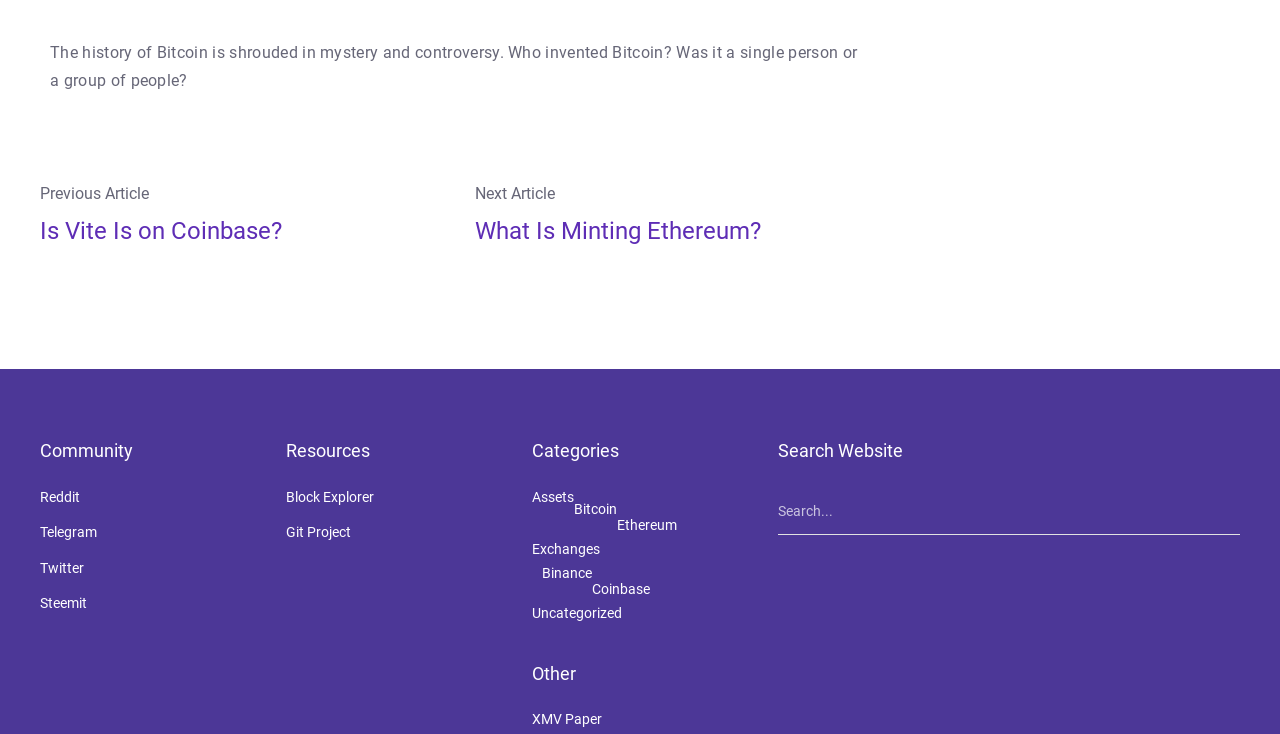Please identify the bounding box coordinates of the element that needs to be clicked to perform the following instruction: "Visit the Bitcoin page".

[0.448, 0.681, 0.482, 0.707]